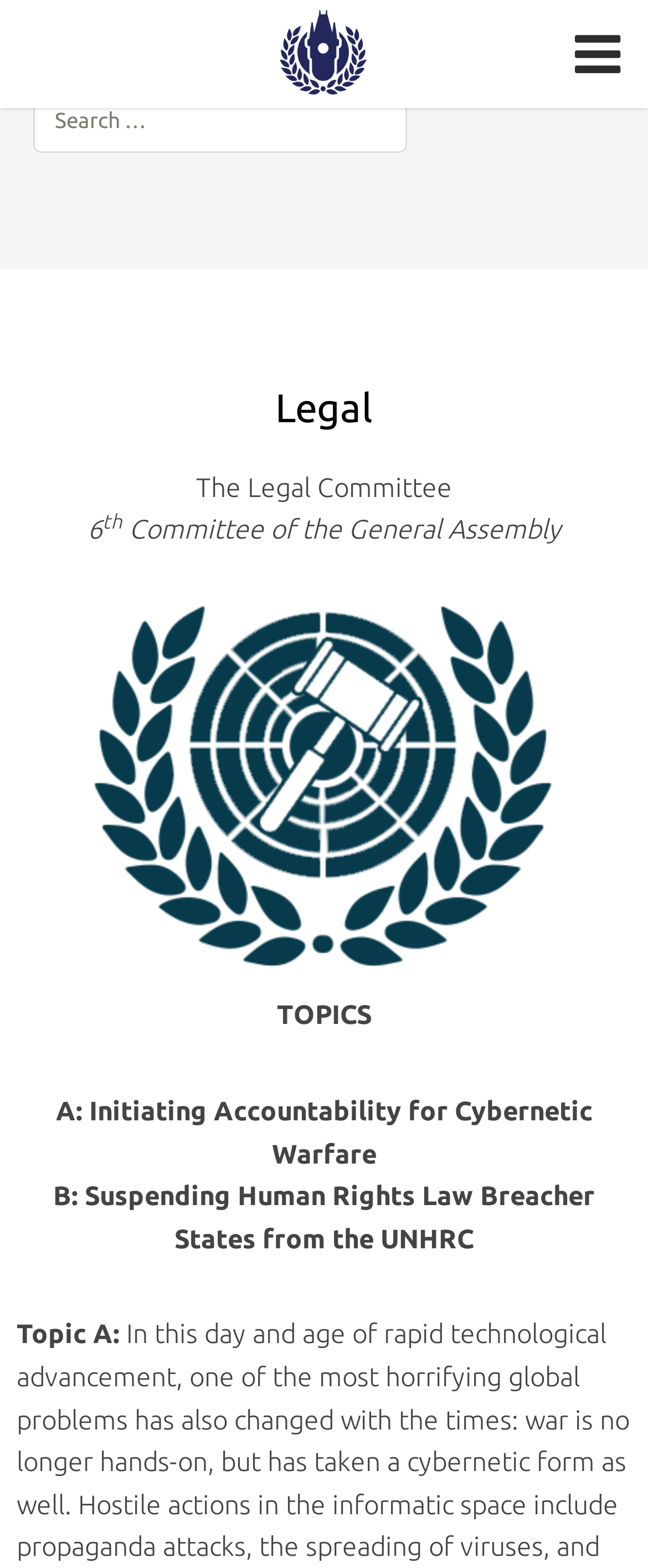What is the name of the committee?
Please provide a detailed and comprehensive answer to the question.

By looking at the webpage, I can see that there is a heading 'Legal' which is a link, and below it, there is a text 'The Legal Committee'. Therefore, the name of the committee is the Legal Committee.